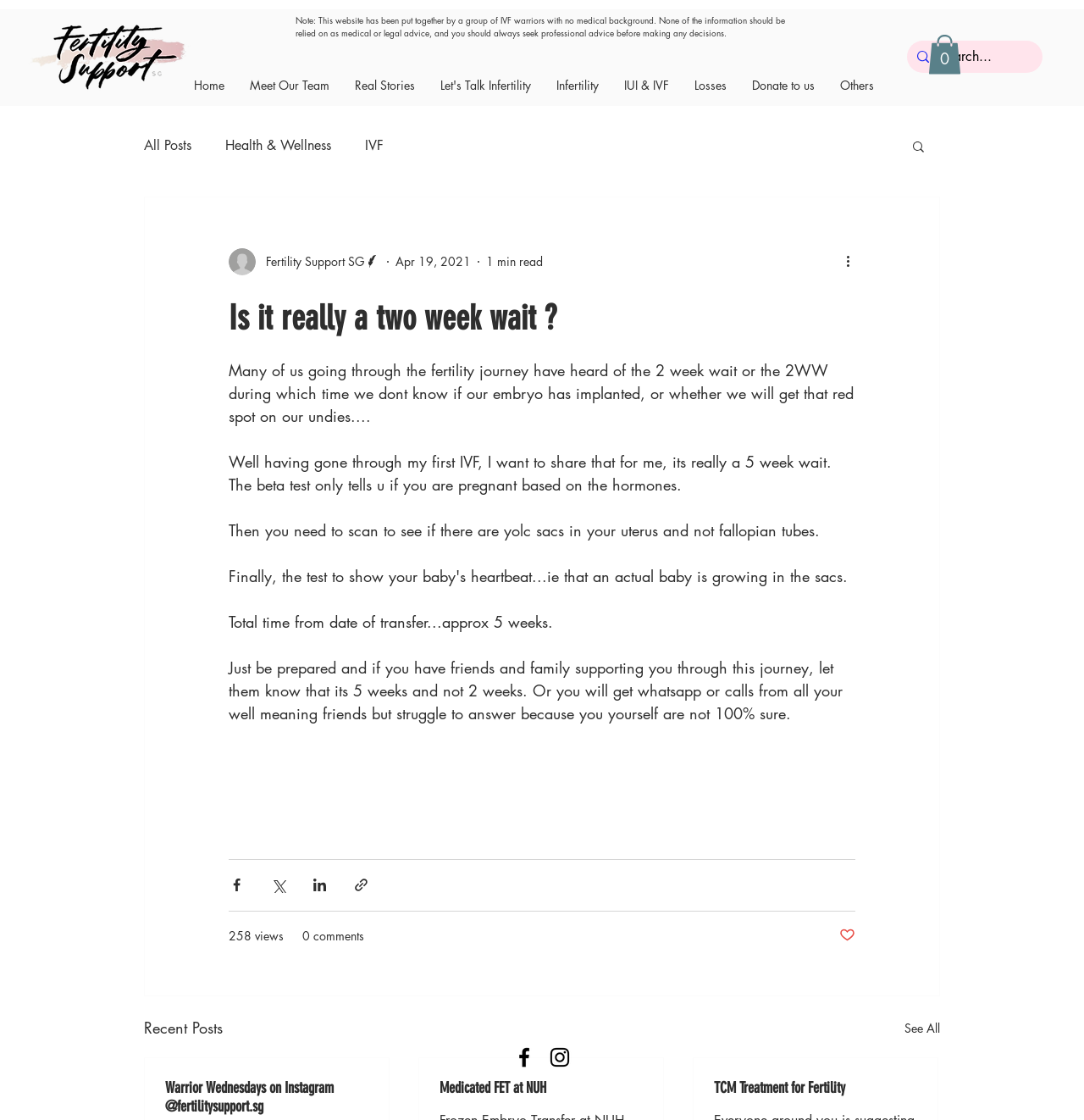Bounding box coordinates should be in the format (top-left x, top-left y, bottom-right x, bottom-right y) and all values should be floating point numbers between 0 and 1. Determine the bounding box coordinate for the UI element described as: Fertility Support SG

[0.211, 0.221, 0.351, 0.246]